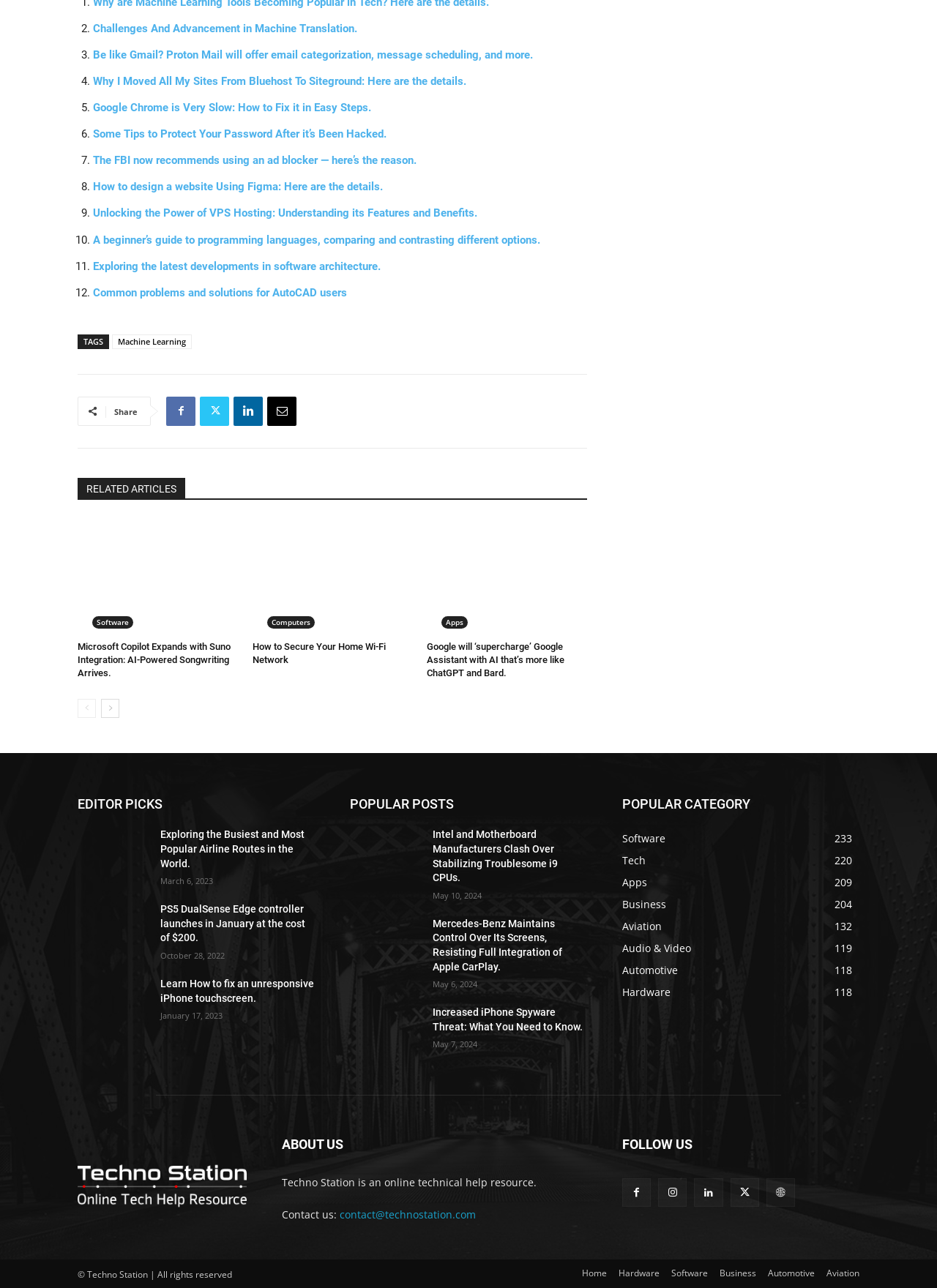Find the bounding box coordinates of the clickable region needed to perform the following instruction: "Click on the 'EDITOR PICKS' label". The coordinates should be provided as four float numbers between 0 and 1, i.e., [left, top, right, bottom].

[0.083, 0.616, 0.336, 0.634]